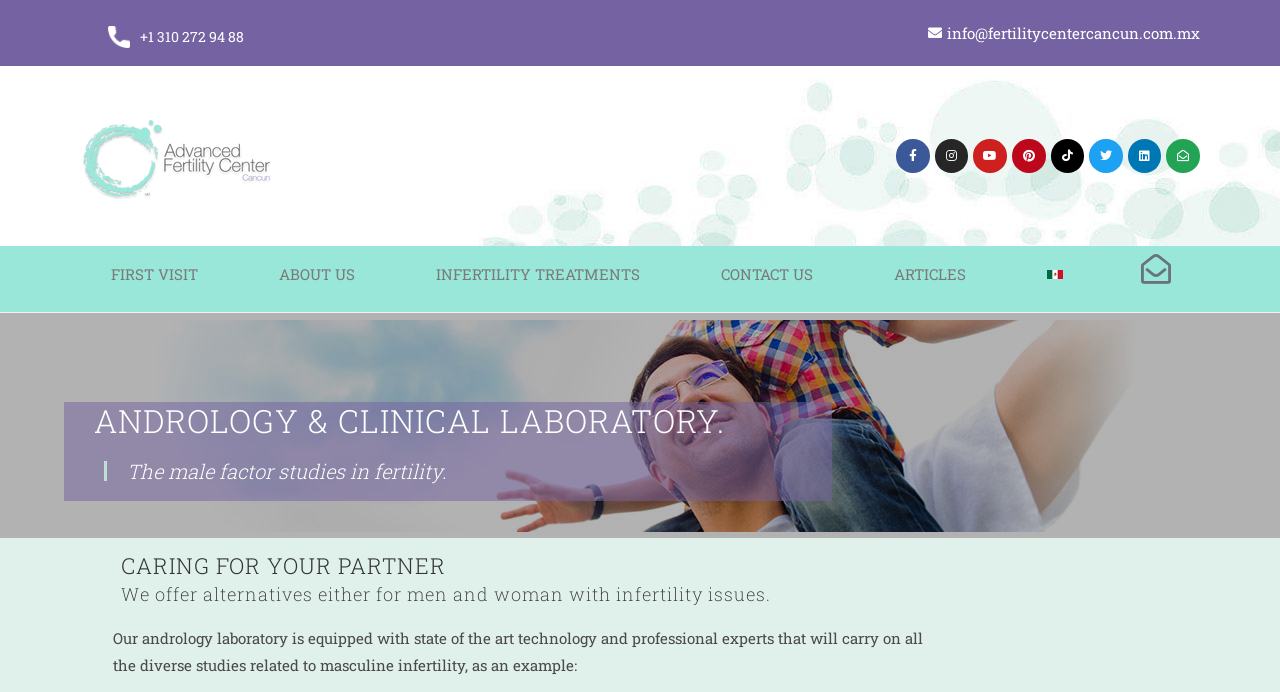Find the bounding box coordinates for the UI element whose description is: "About Us". The coordinates should be four float numbers between 0 and 1, in the format [left, top, right, bottom].

[0.186, 0.355, 0.309, 0.436]